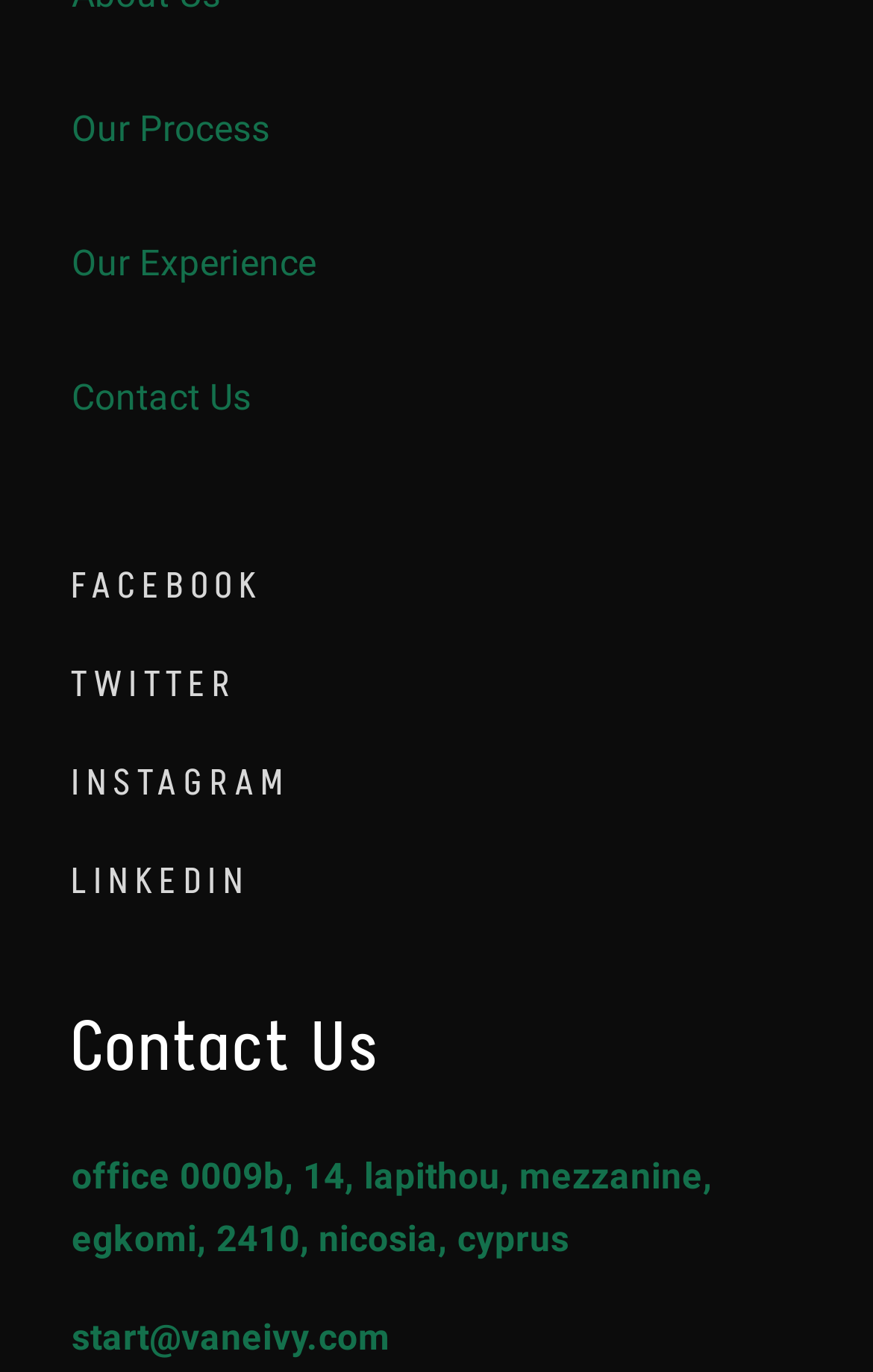Please find the bounding box coordinates (top-left x, top-left y, bottom-right x, bottom-right y) in the screenshot for the UI element described as follows: Twitter

[0.082, 0.477, 0.272, 0.523]